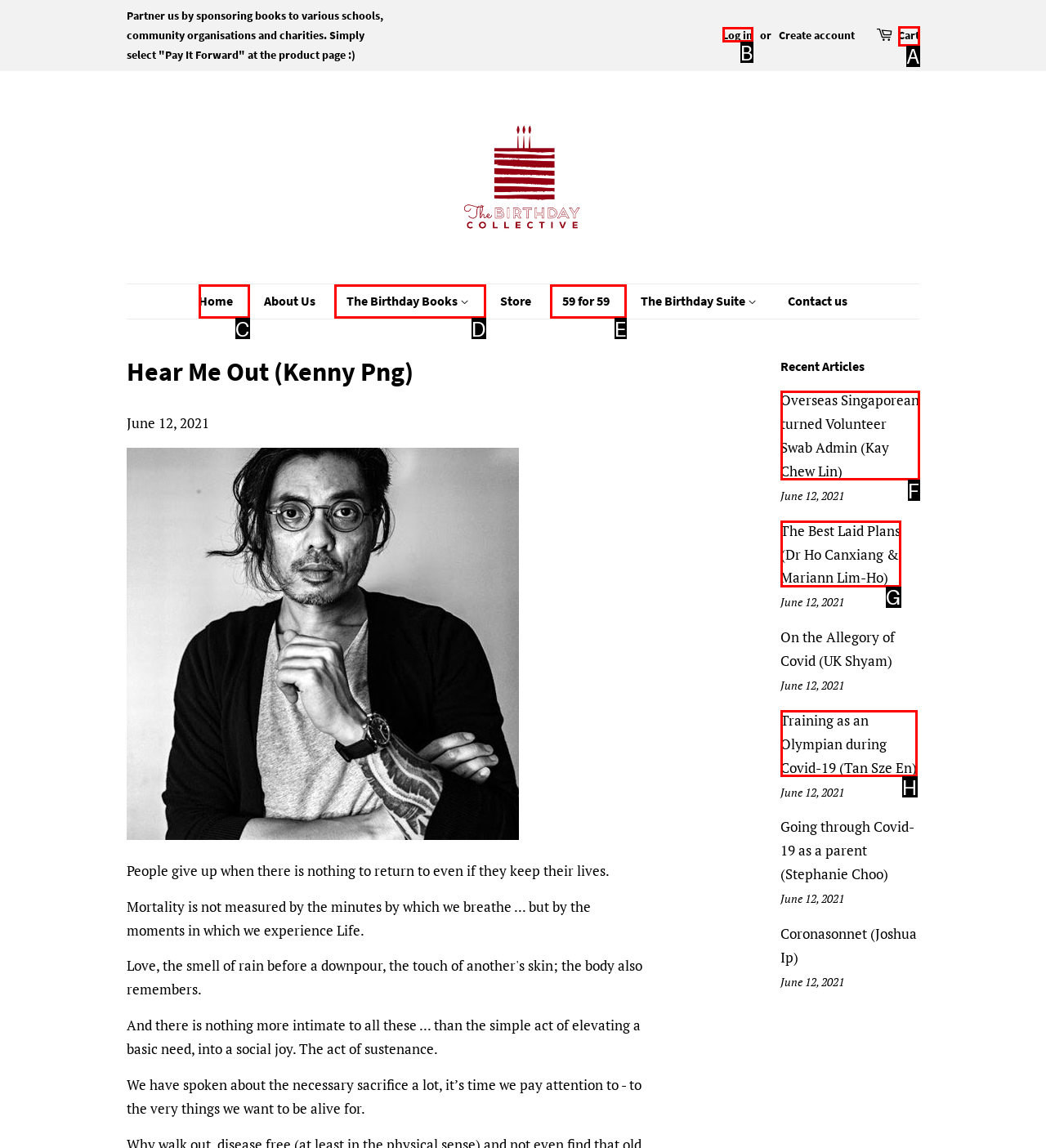Which option should I select to accomplish the task: View your cart? Respond with the corresponding letter from the given choices.

A